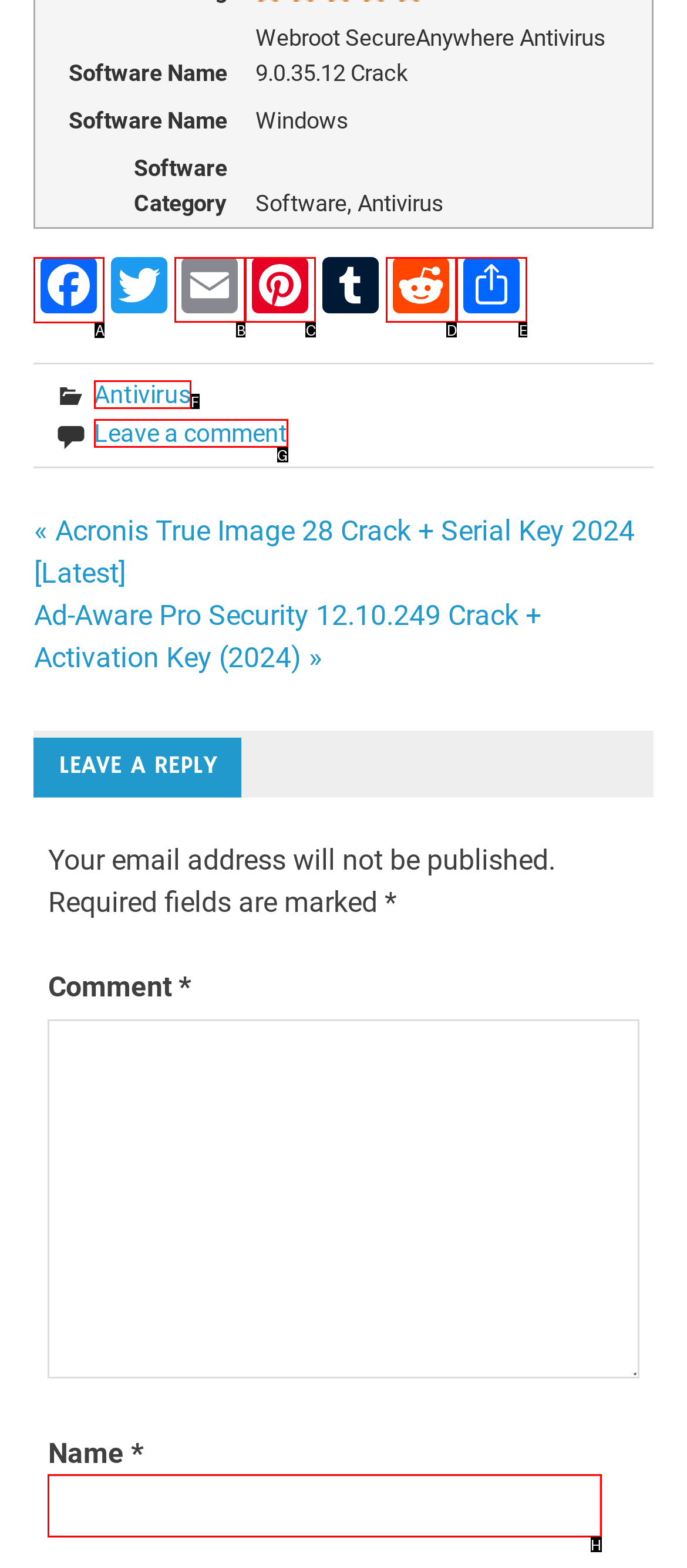Select the proper HTML element to perform the given task: Click on Facebook Answer with the corresponding letter from the provided choices.

A